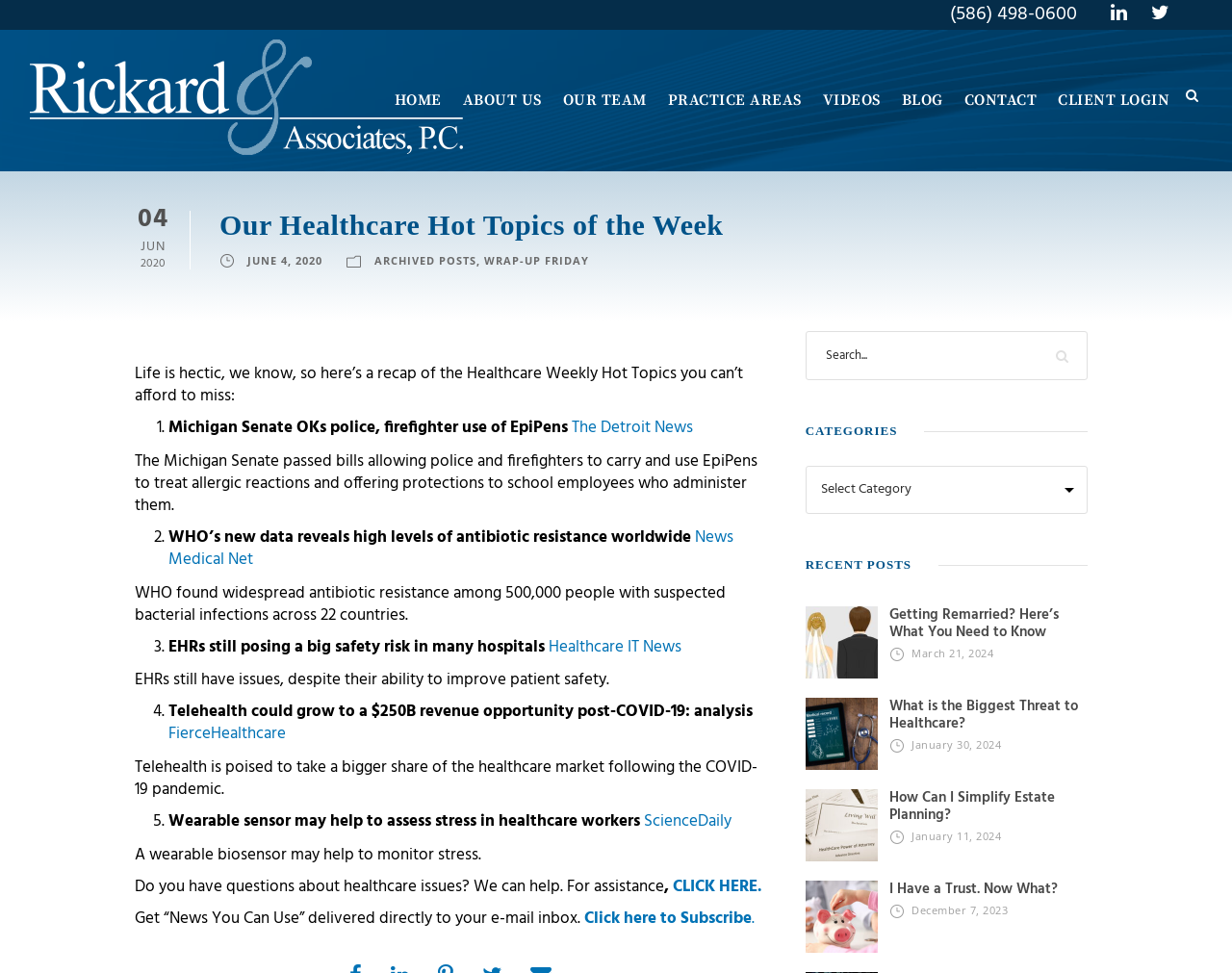How many recent posts are listed?
Look at the screenshot and respond with one word or a short phrase.

4